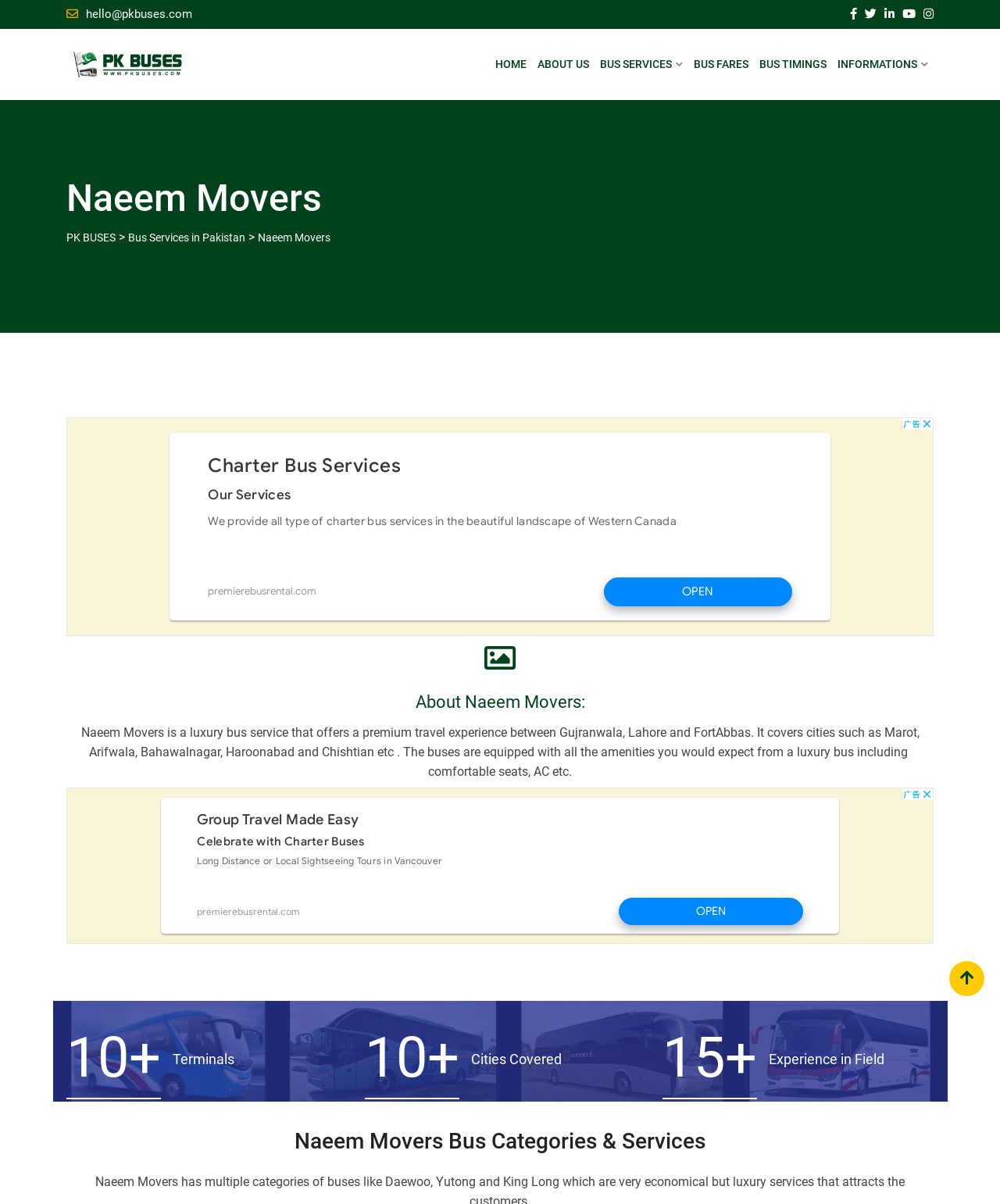Offer a comprehensive description of the webpage’s content and structure.

The webpage is about Naeem Movers, a luxury bus service in Pakistan. At the top, there is a navigation menu with links to "HOME", "ABOUT US", "BUS SERVICES", "BUS FARES", "BUS TIMINGS", and "INFORMATIONS". Below the navigation menu, there is a heading that reads "Naeem Movers". 

To the right of the heading, there is a link to "PK BUSES" with an accompanying image. Below this, there is a brief description of Naeem Movers, stating that it offers a premium travel experience between Gujranwala, Lahore, and Fort Abbas, covering cities such as Marot, Arifwala, Bahawalnagar, Haroonabad, and Chishtian. The buses are equipped with amenities like comfortable seats and air conditioning.

On the same section, there are two advertisements displayed in iframes. Below these, there are four sections with static text, displaying information about the number of terminals, cities covered, and years of experience in the field.

Further down, there is a heading that reads "Naeem Movers Bus Categories & Services". At the bottom right corner of the page, there is a social media link icon.